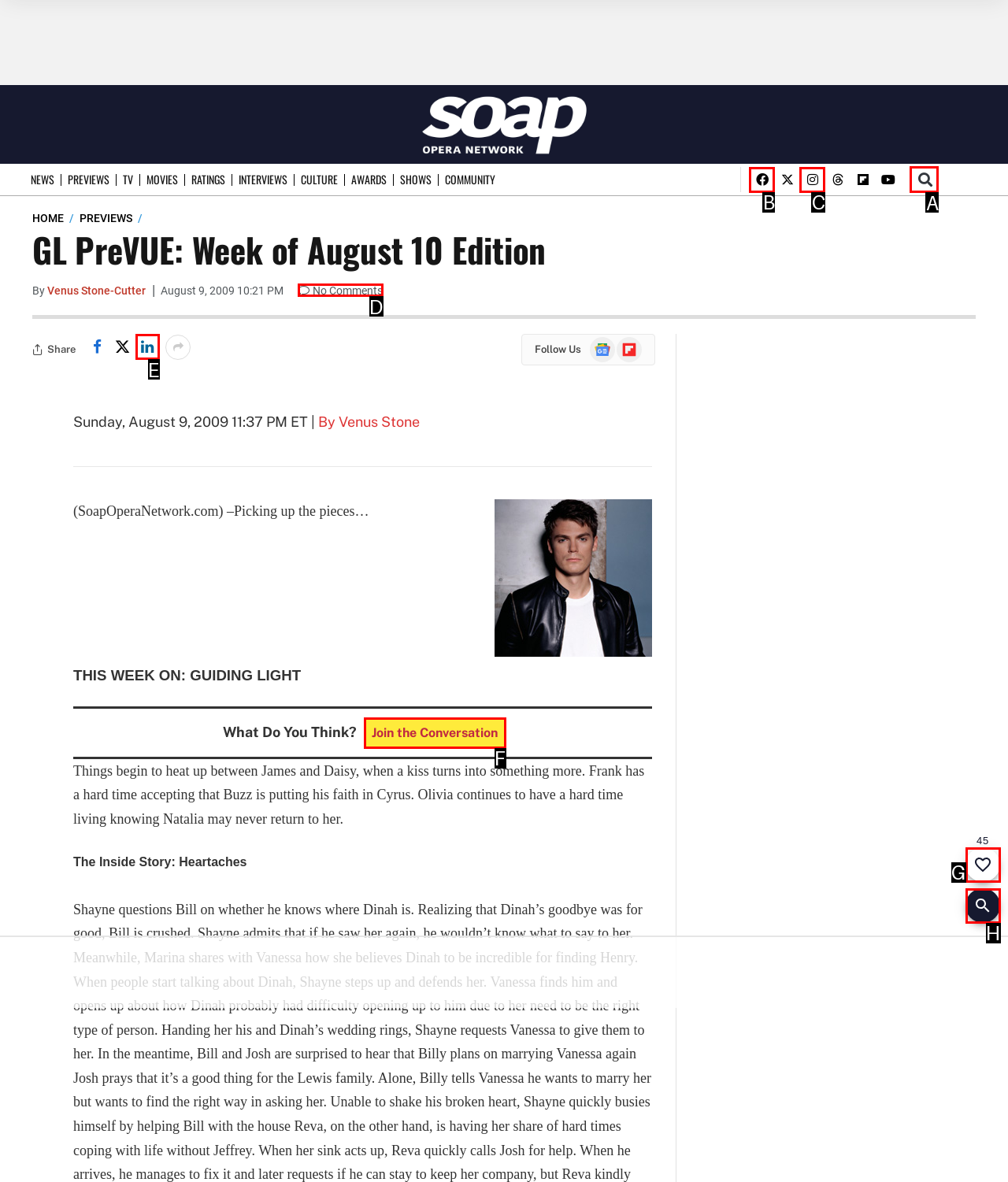Indicate which red-bounded element should be clicked to perform the task: Search for something Answer with the letter of the correct option.

A